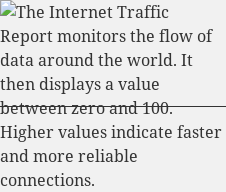What does a higher value indicate?
Relying on the image, give a concise answer in one word or a brief phrase.

Superior connectivity